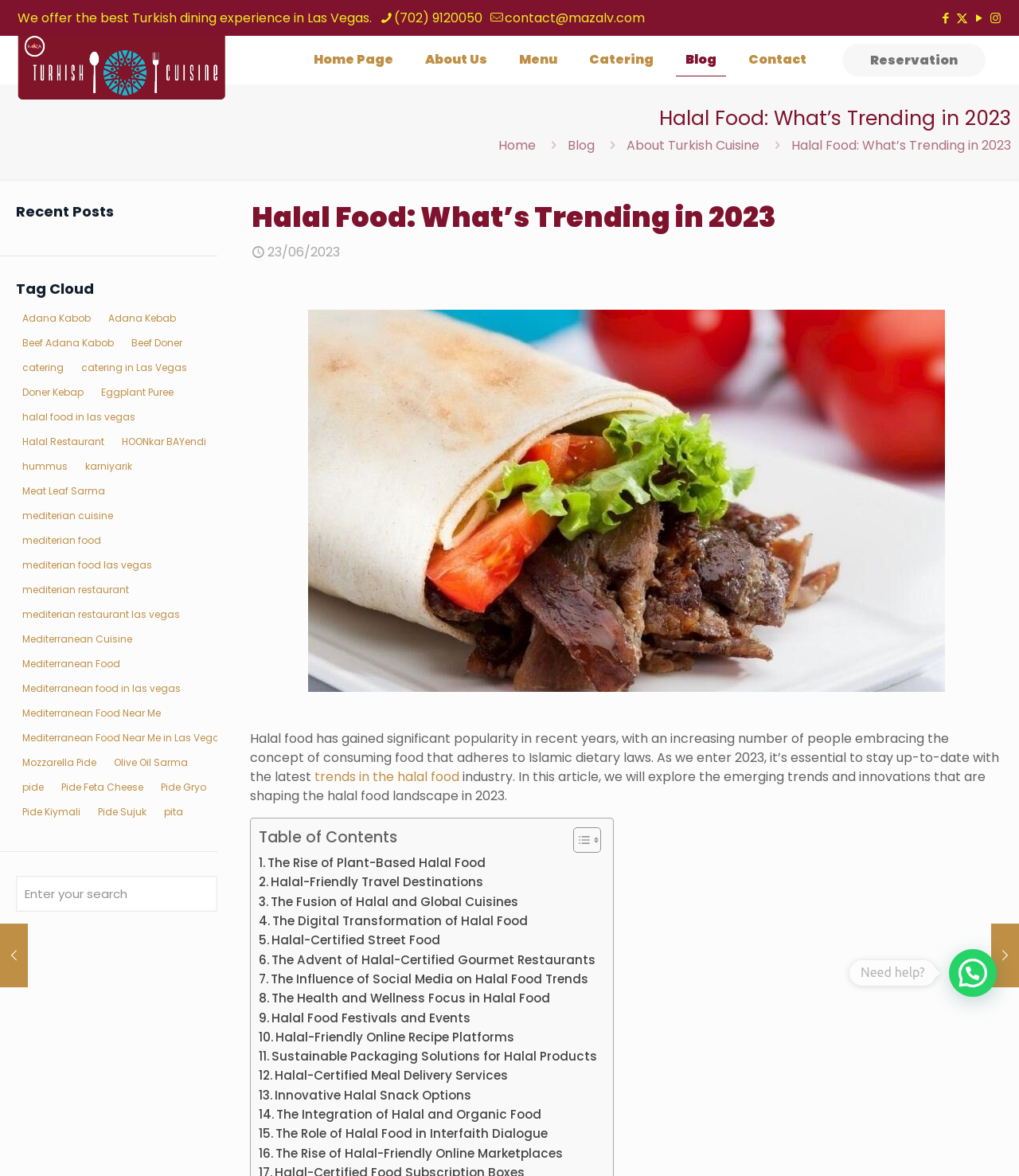Kindly provide the bounding box coordinates of the section you need to click on to fulfill the given instruction: "Click the 'Home Page' link".

[0.292, 0.03, 0.402, 0.071]